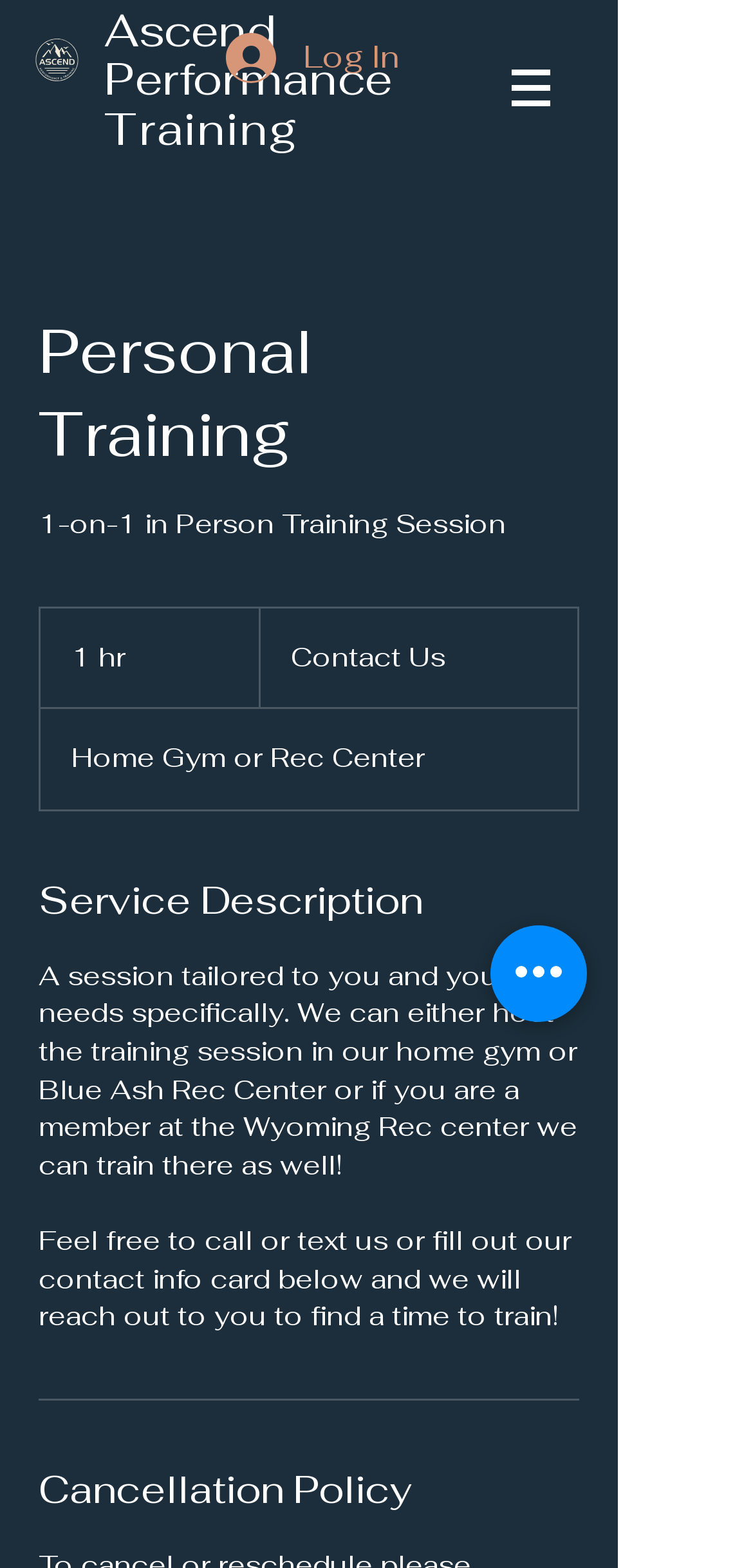Write an extensive caption that covers every aspect of the webpage.

The webpage is about Ascend Performance Training, a personal training service. At the top left corner, there is a logo of Ascend Performance Training, which is an image linked to the website's homepage. Next to the logo, there is a navigation menu labeled "Site" with a dropdown button. 

Below the logo, there is a large heading that reads "Ascend Performance Training". Underneath the heading, there is a "Log In" button. 

The main content of the webpage is divided into sections. The first section is about personal training, with a heading that reads "Personal Training". Below the heading, there is a description of the service, which is a 1-on-1 in-person training session that can be held at the home gym, Blue Ash Rec Center, or Wyoming Rec center. The description also mentions that users can contact the trainers to schedule a session. 

To the right of the description, there is a section that displays the duration of the training session, which is 1 hour. Below this section, there is a "Contact Us" button. 

Further down the page, there is a section labeled "Service Description" that provides more details about the training session. This section is followed by a horizontal separator line. 

The next section is about the cancellation policy, with a heading that reads "Cancellation Policy". 

At the bottom right corner of the page, there is a "Quick actions" button.